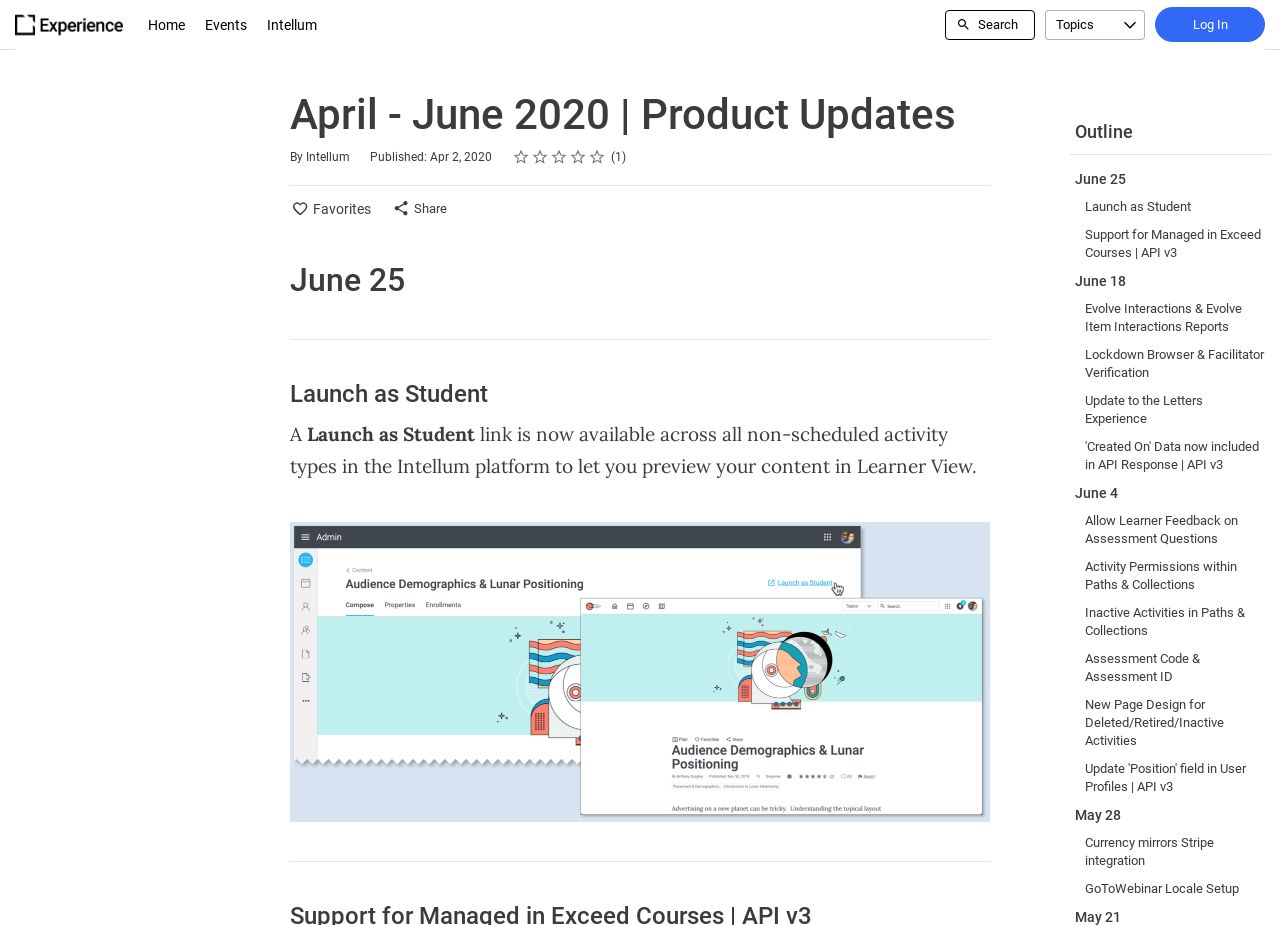Please identify the bounding box coordinates of the area that needs to be clicked to follow this instruction: "Add page to favorites".

[0.227, 0.212, 0.29, 0.239]